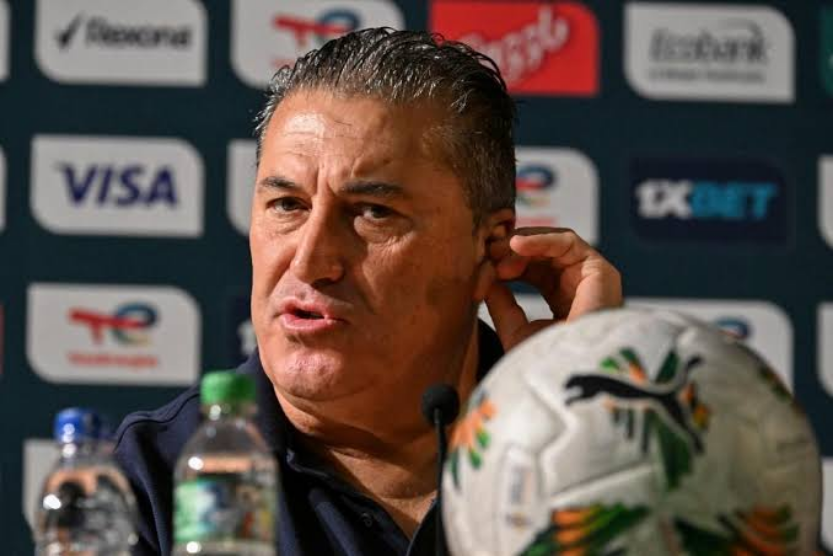Construct a detailed narrative about the image.

At a press conference, Nigeria's head coach José Peseiro expresses his admiration for the South African national team and their Belgian coach, Hugo Broos, following a competitive semifinal match in which Nigeria emerged victorious. He emphasizes the significance of the win against a strong opponent and praises the organization and teamwork displayed by South Africa. A soccer ball, adorned with the distinct colors and patterns of the teams, rests in front of him, symbolizing the ongoing African football tournament. Peseiro's focused demeanor highlights the importance of the upcoming final against Cote d'Ivoire, where he hopes to lead Nigeria to further success.